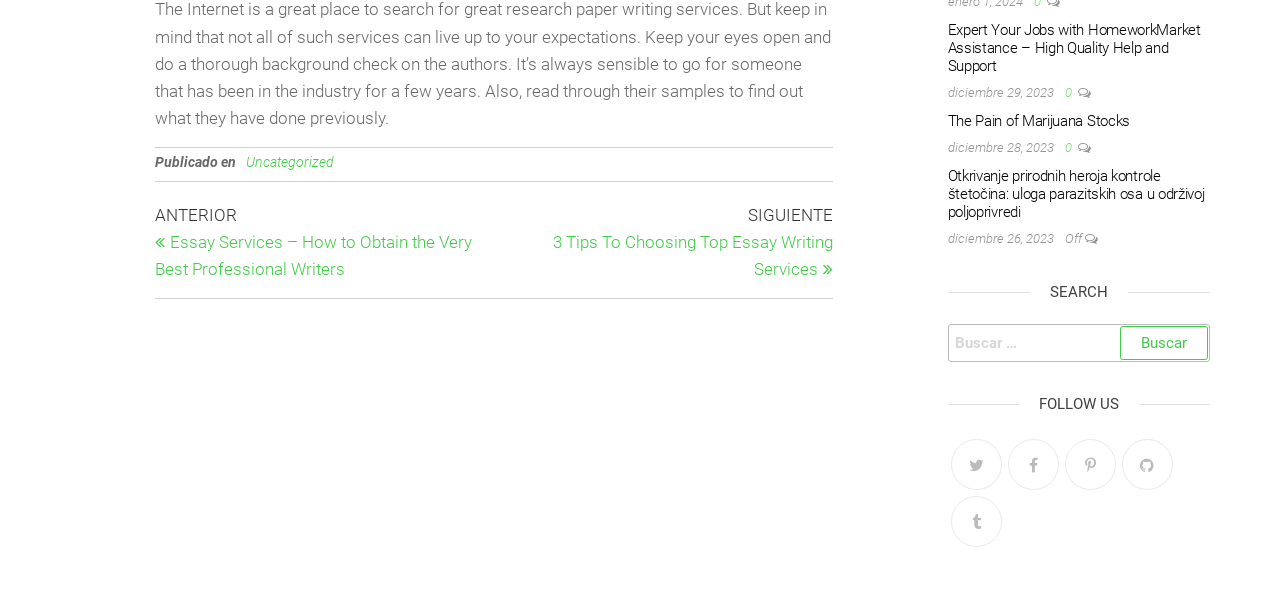What is the title of the third post?
From the image, respond using a single word or phrase.

Otkrivanje prirodnih heroja kontrole štetočina: uloga parazitskih osa u održivoj poljoprivredi